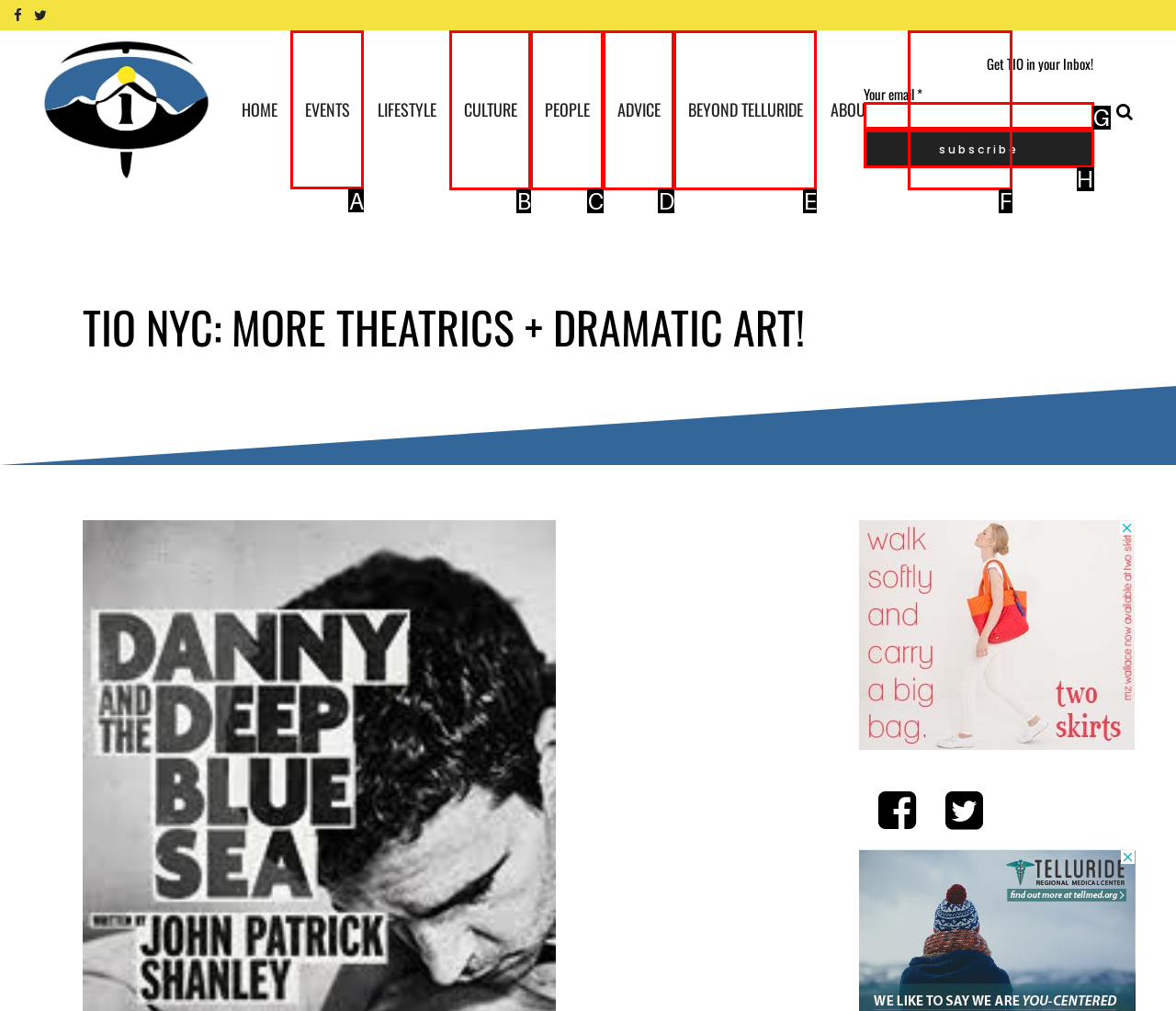Choose the letter of the option that needs to be clicked to perform the task: View the EVENTS page. Answer with the letter.

A